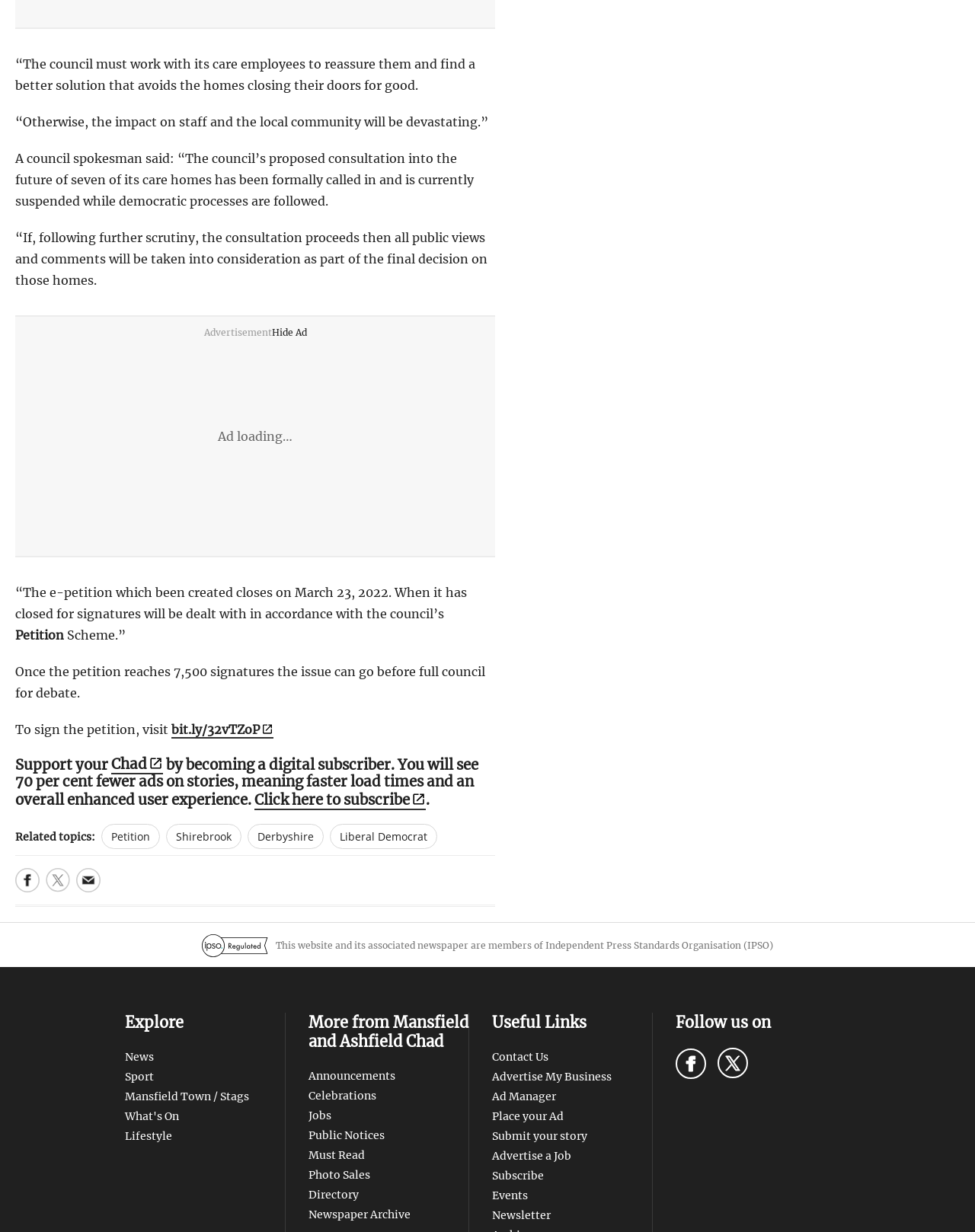Respond with a single word or phrase:
What is the benefit of becoming a digital subscriber?

Fewer ads